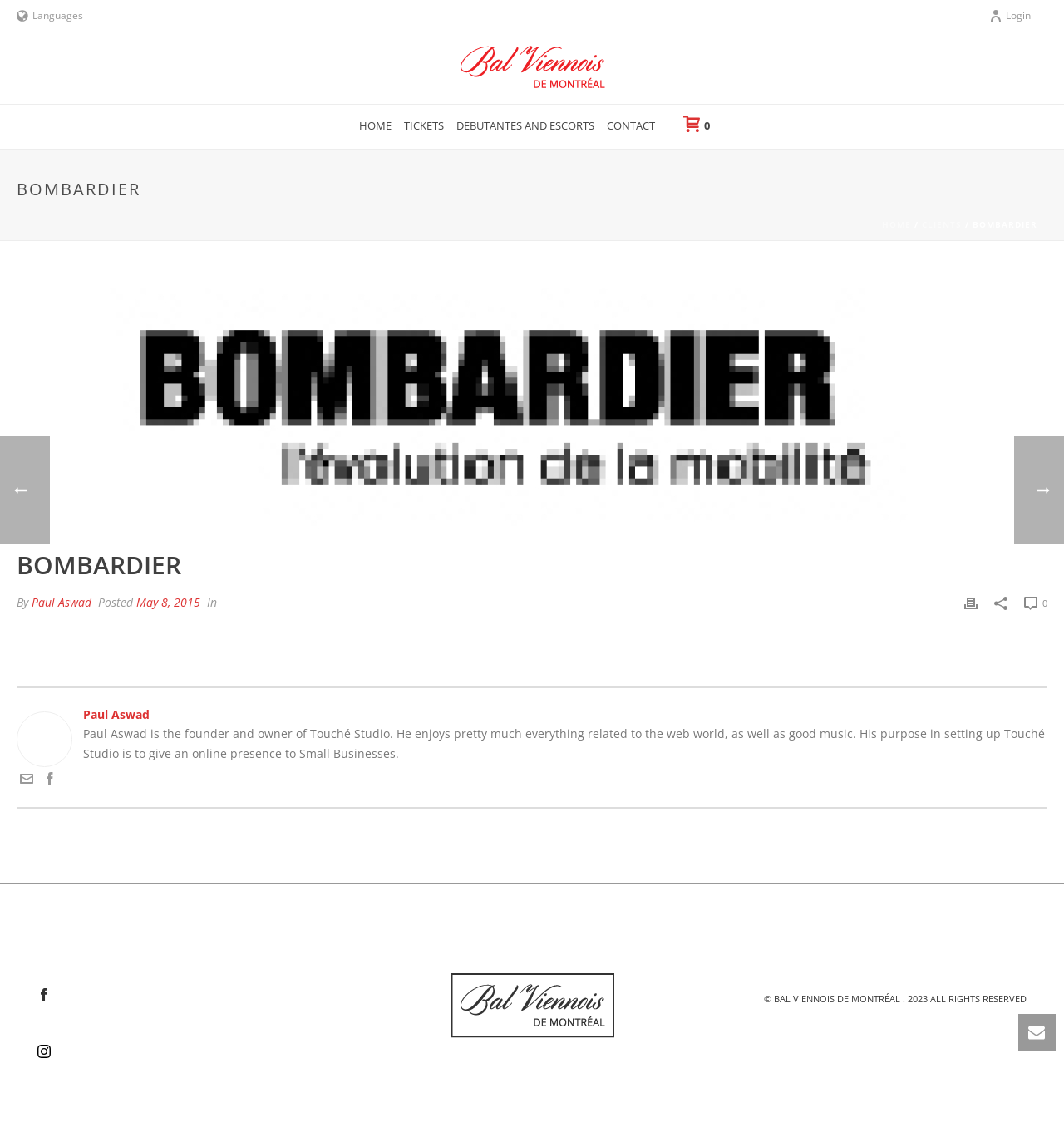Write a detailed summary of the webpage.

The webpage is about Bombardier – Bal Viennois de Montréal. At the top left corner, there is a link to switch languages, accompanied by a small image. On the top right corner, there is a link to log in, also accompanied by a small image. 

Below the language and login links, there is a horizontal navigation menu with five links: "Bal Viennois de Montréal", "HOME", "TICKETS", "DEBUTANTES AND ESCORTS", and "CONTACT". 

On the left side of the page, there is a large heading "BOMBARDIER" in bold font. Below the heading, there is a link to "HOME" and a static text "/ BOMBARDIER". 

The main content of the page is an article with a large image of Bombardier at the top. The article has a heading "BOMBARDIER" and a byline "By Paul Aswad". The article also has a posted time "May 8, 2015". 

On the right side of the article, there are several small images and links, including a link to print the article, a link to "0", and a link to "Paul Aswad". 

Below the article, there is a section about Paul Aswad, the founder and owner of Touché Studio, with a small image and a brief bio. There are also links to get in touch with him via email and to follow him on Facebook. 

At the bottom of the page, there are links to follow the Bal Viennois de Montréal on Facebook and Instagram, as well as a copyright notice "© BAL VIENNOIS DE MONTRÉAL. 2023 ALL RIGHTS RESERVED".